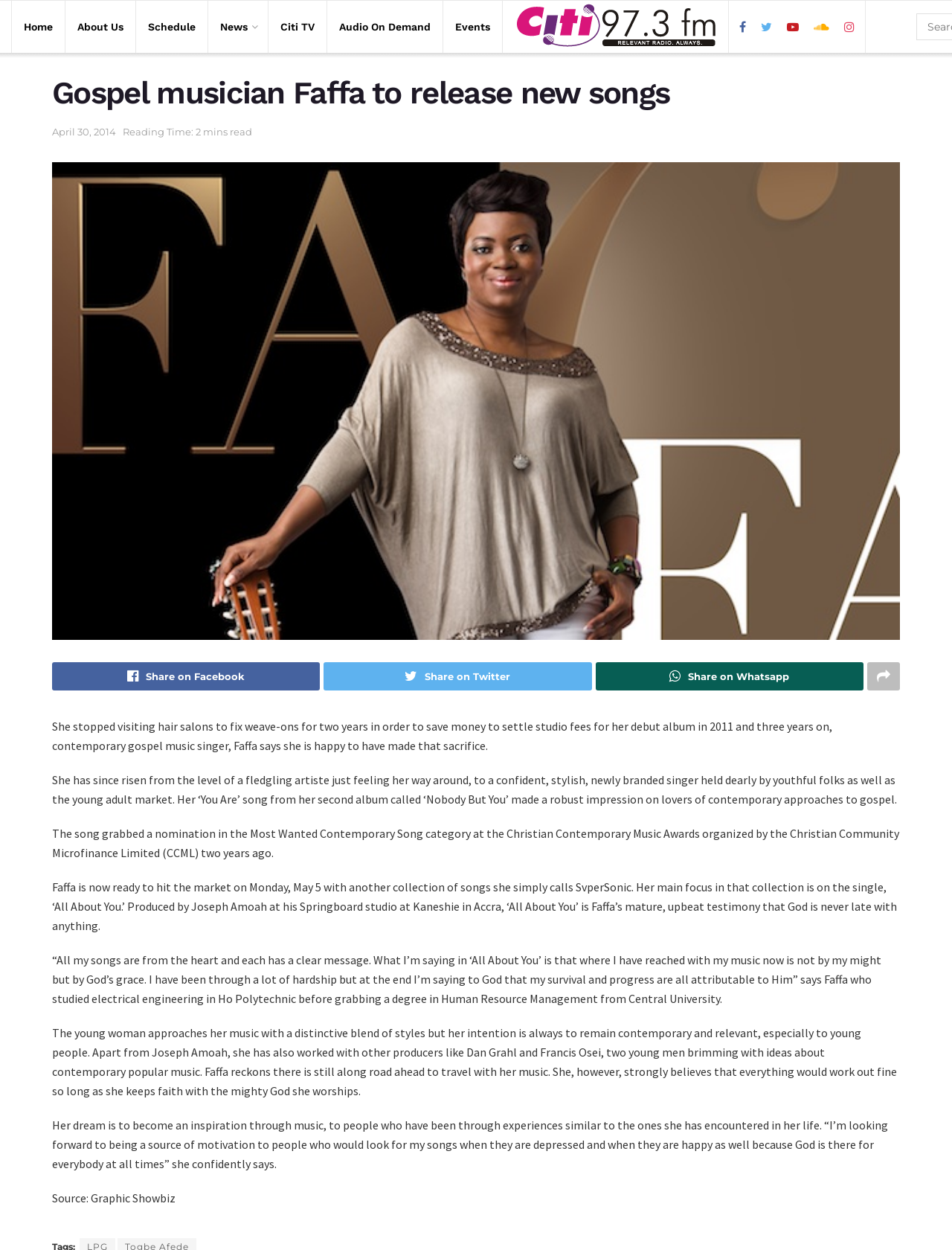Locate the bounding box of the UI element based on this description: "Share on Twitter". Provide four float numbers between 0 and 1 as [left, top, right, bottom].

[0.34, 0.53, 0.622, 0.552]